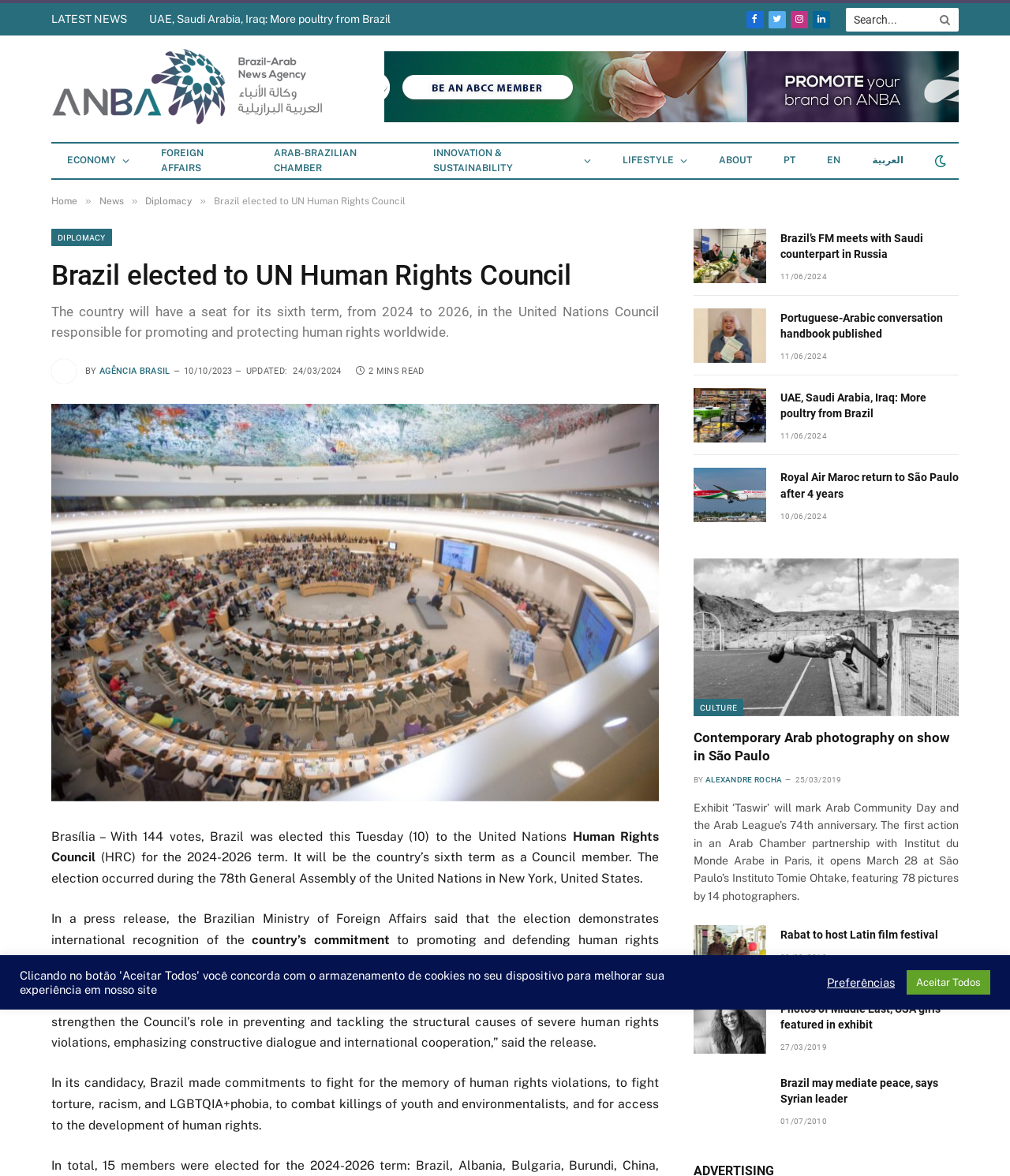Find the bounding box coordinates of the element you need to click on to perform this action: 'Search for news'. The coordinates should be represented by four float values between 0 and 1, in the format [left, top, right, bottom].

[0.838, 0.004, 0.949, 0.029]